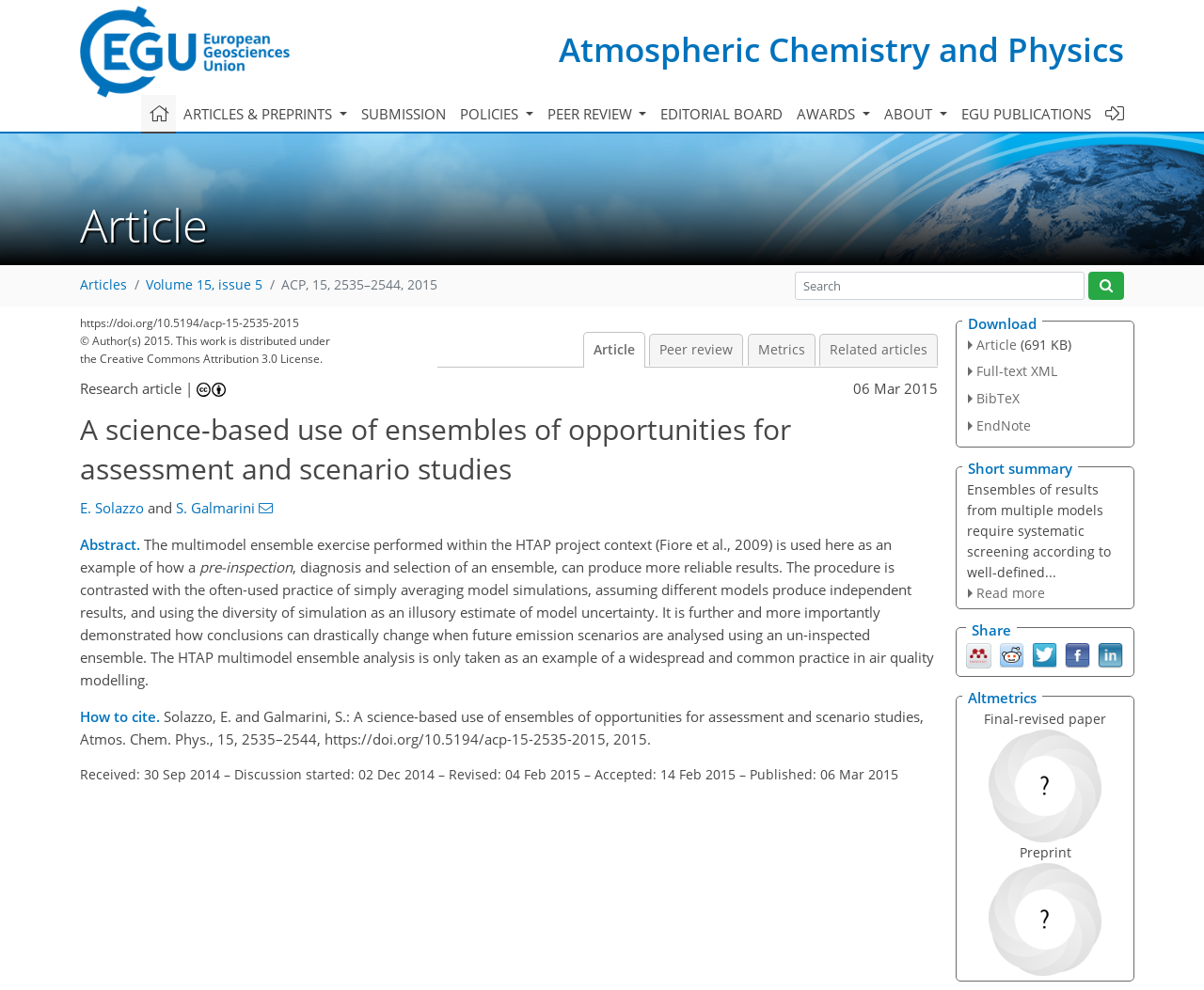What is the title of the article?
Answer the question with just one word or phrase using the image.

A science-based use of ensembles of opportunities for assessment and scenario studies